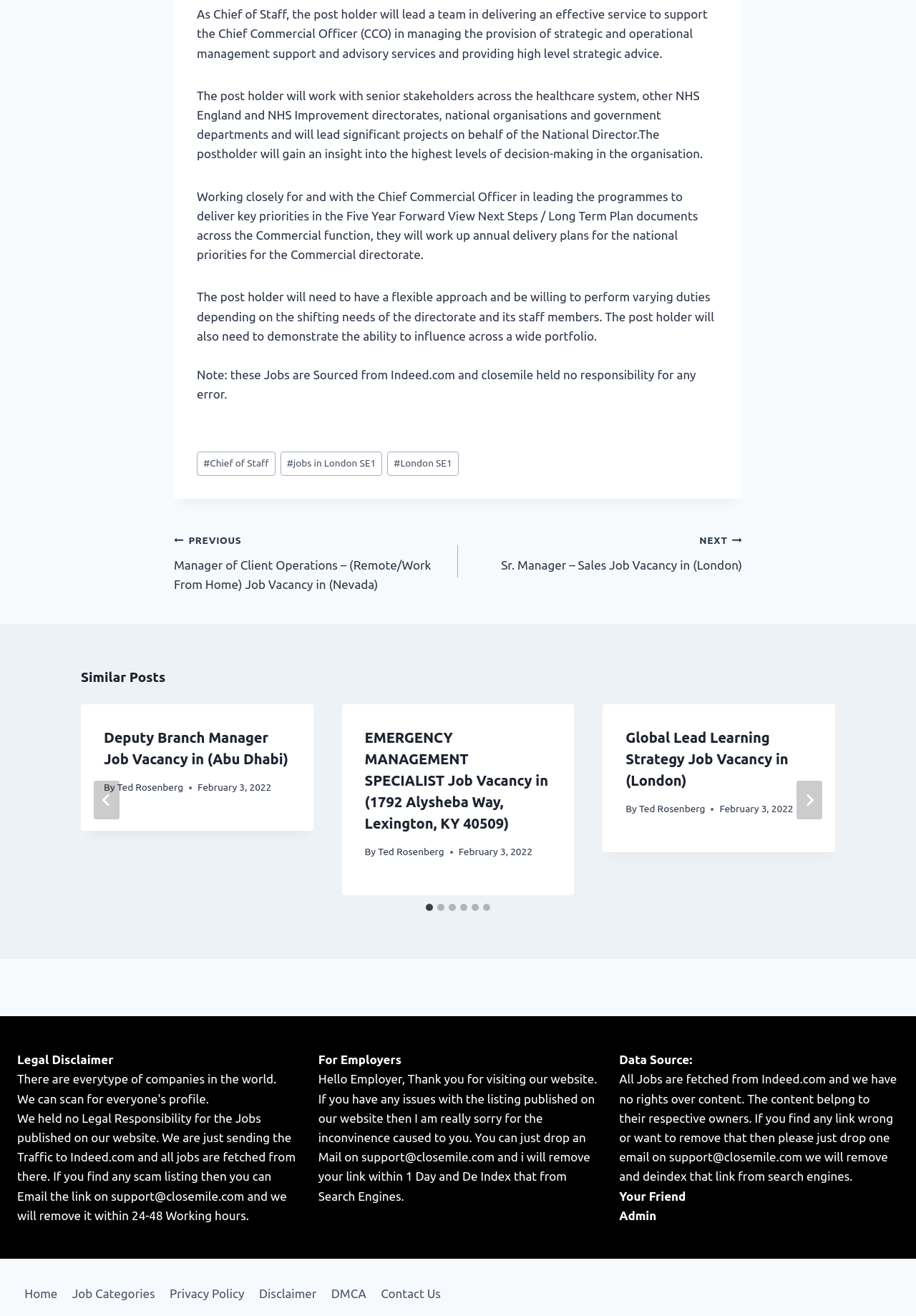Using the element description: "Privacy Policy", determine the bounding box coordinates. The coordinates should be in the format [left, top, right, bottom], with values between 0 and 1.

[0.177, 0.973, 0.275, 0.993]